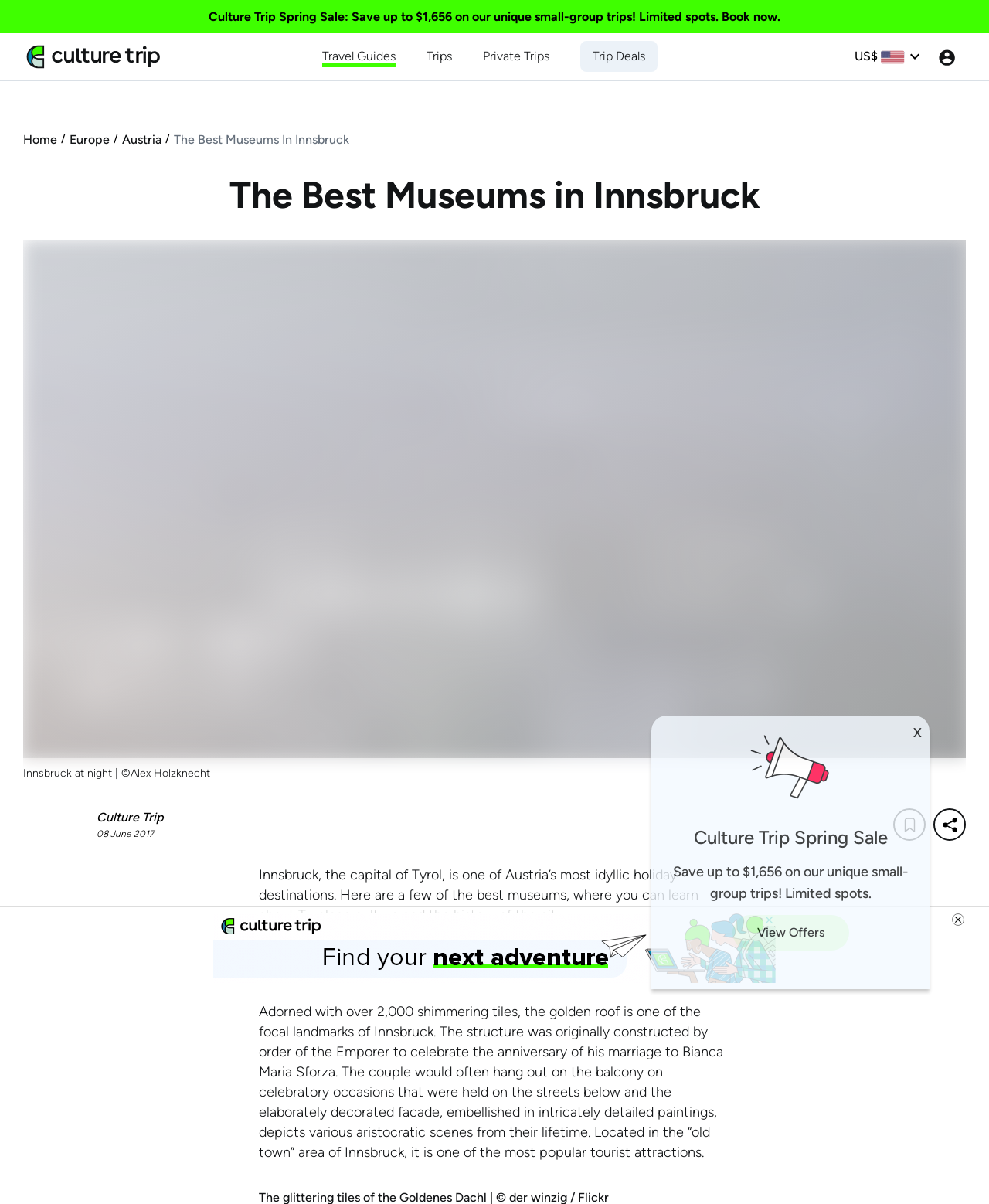Determine the bounding box coordinates of the clickable region to execute the instruction: "View Offers". The coordinates should be four float numbers between 0 and 1, denoted as [left, top, right, bottom].

[0.74, 0.76, 0.858, 0.789]